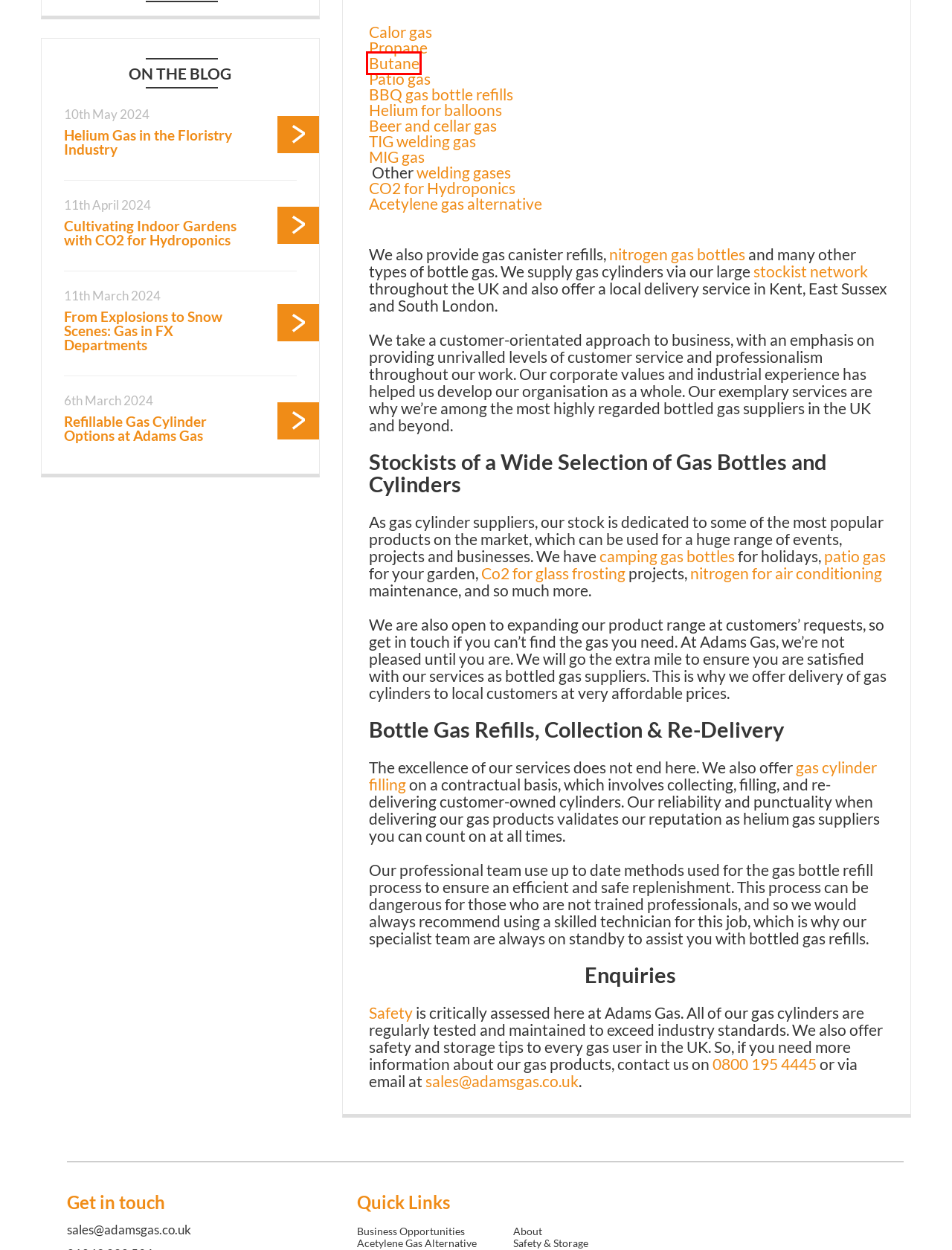You have a screenshot of a webpage, and a red bounding box highlights an element. Select the webpage description that best fits the new page after clicking the element within the bounding box. Options are:
A. Co2 Gas Bottles | Food Grade Co2 Cylinders | Co2 for Hydroponics
B. Bottled Gas Suppliers | UK Import & Distribution with Adams Gas
C. Helium Gas in the Floristry Industry | Adams Gas
D. Butane Gas Bottles | Butane Gas Cylinders | Adams Gas
E. CO2 for Glass Frosting | Adams Gas
F. Acetylene Gas vs. Propylene Gas | A Superior Alternative Fuel
G. Camping Gas Bottles | Campingaz, GoSystem & Coleman Gas Cylinders
H. Patio Gas Bottles | BBQ Gas Cylinders

D